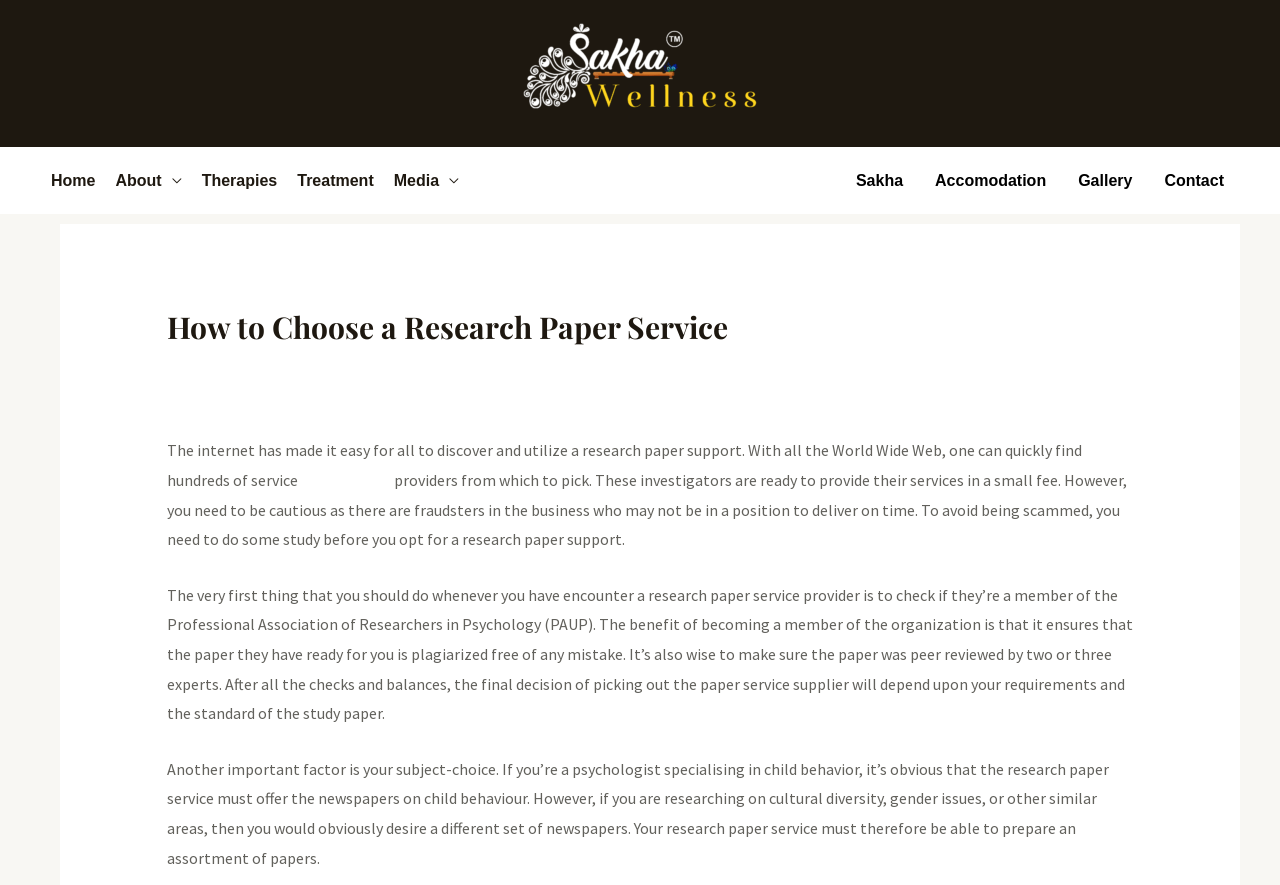What is the author of the article?
Look at the image and answer the question using a single word or phrase.

sakhaashram